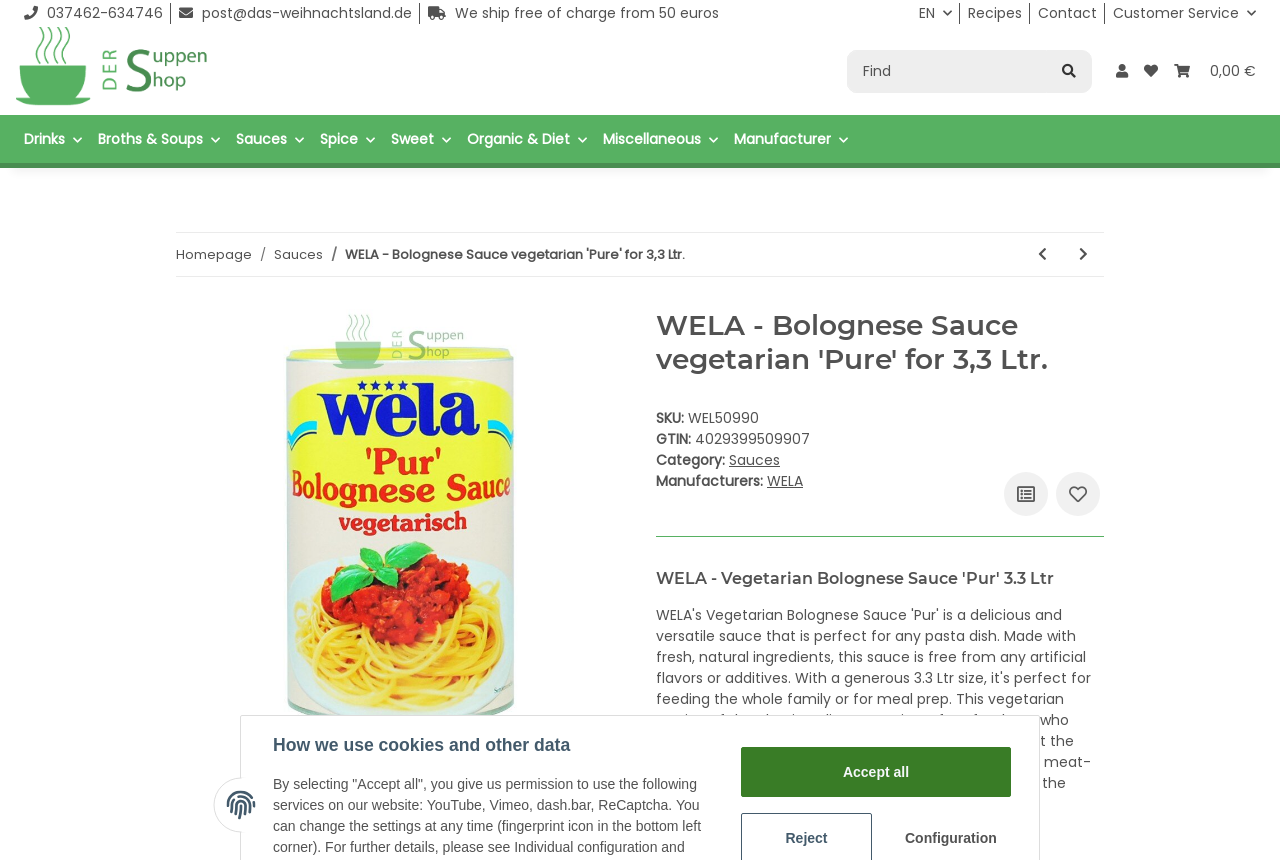Answer the following query concisely with a single word or phrase:
What is the price of the basket?

0,00 €